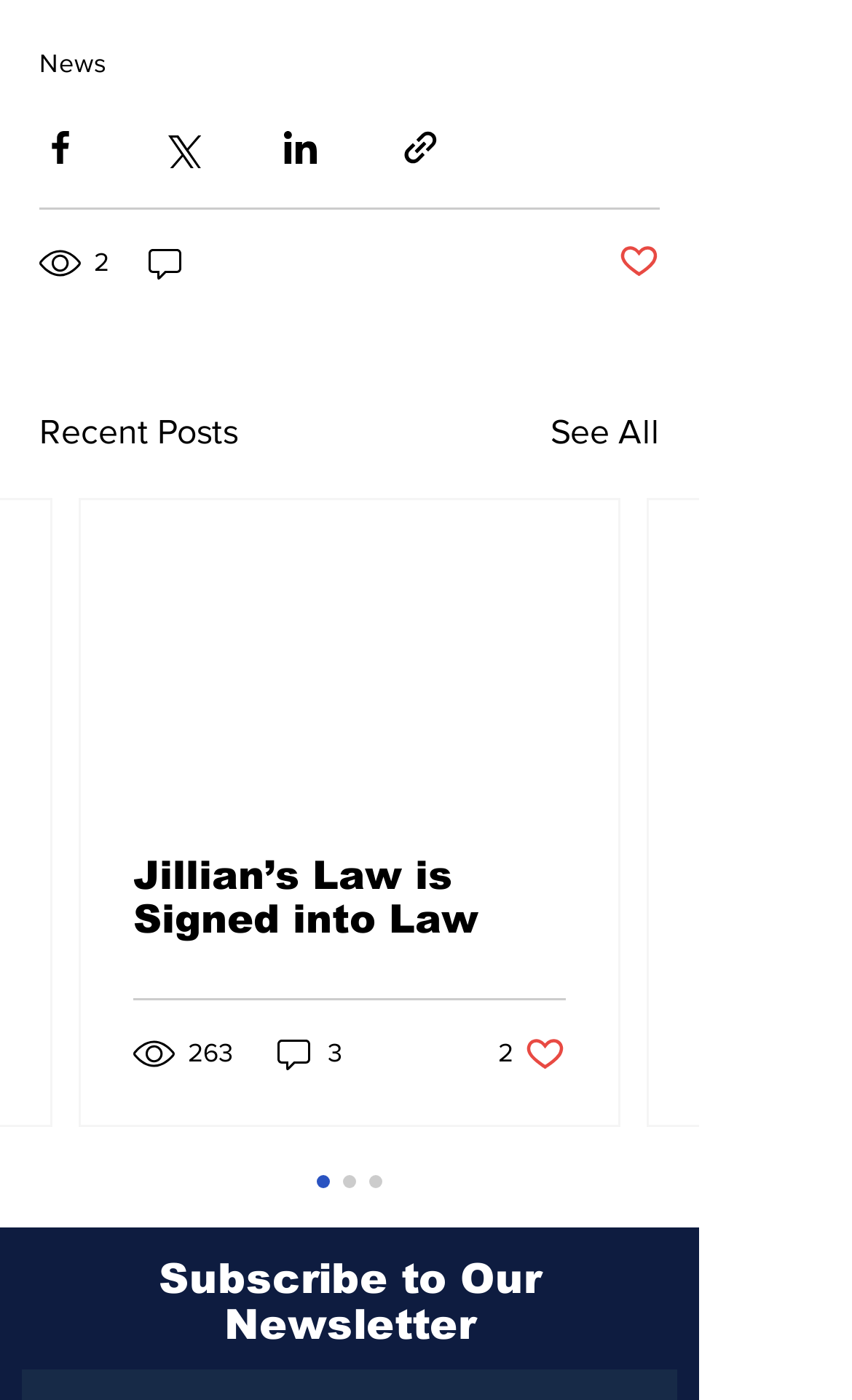Provide a one-word or one-phrase answer to the question:
What is the title of the first article?

Jillian’s Law is Signed into Law